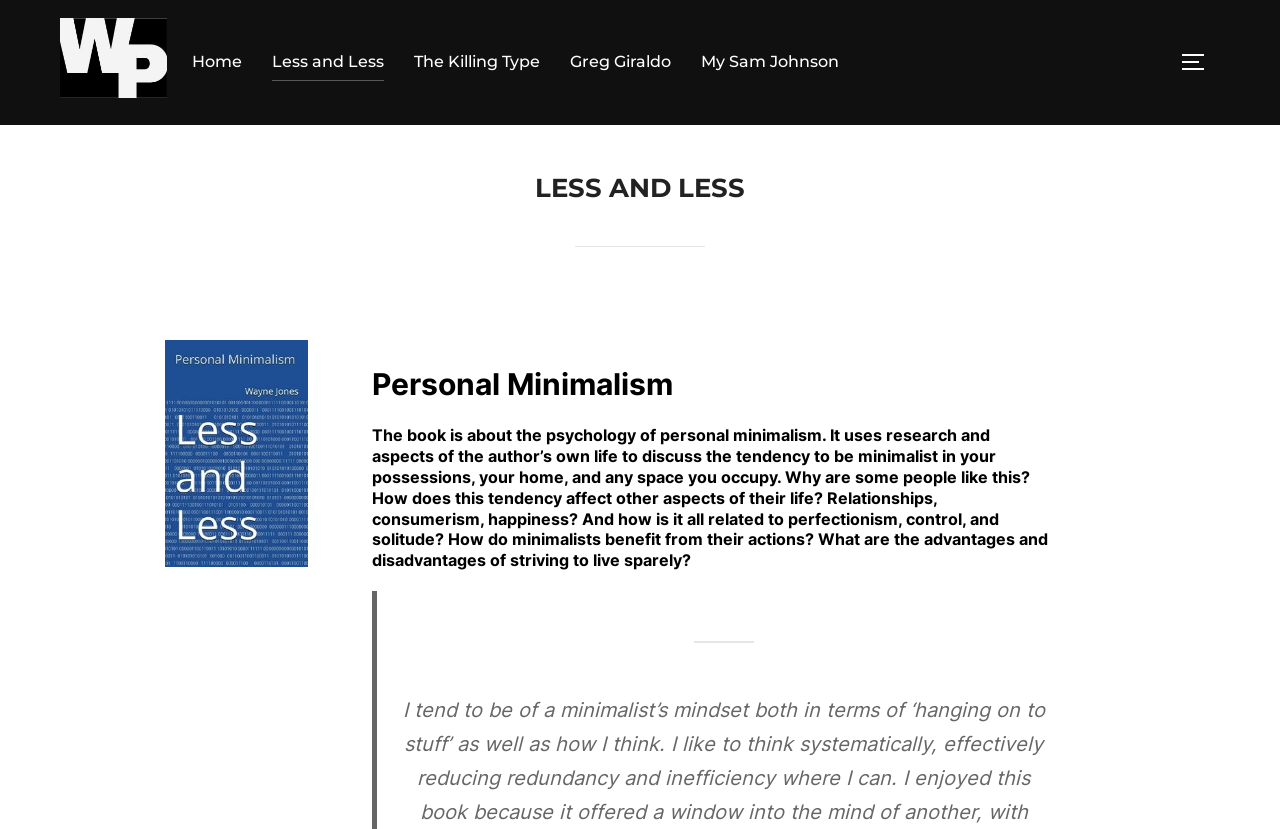Determine the webpage's heading and output its text content.

LESS AND LESS